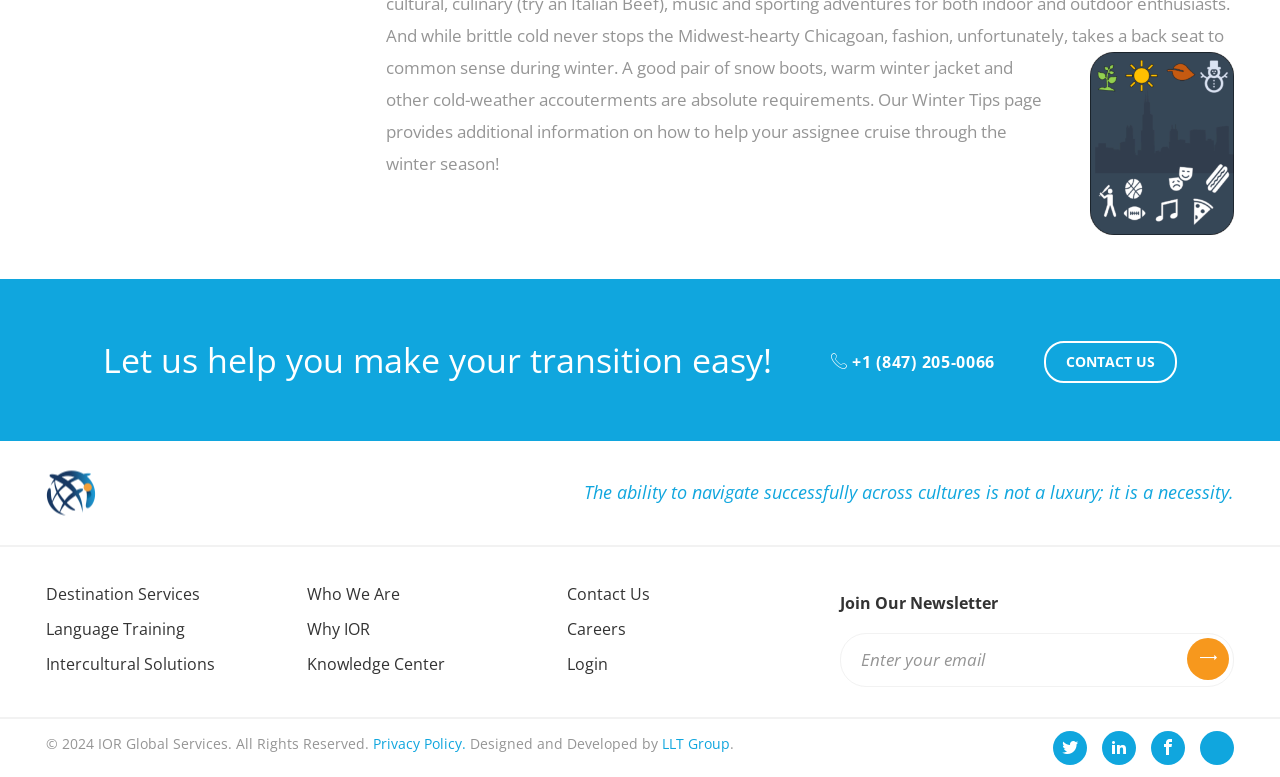What is the bounding box coordinate of the 'Join Our Newsletter' heading?
Using the image, respond with a single word or phrase.

[0.656, 0.763, 0.964, 0.79]